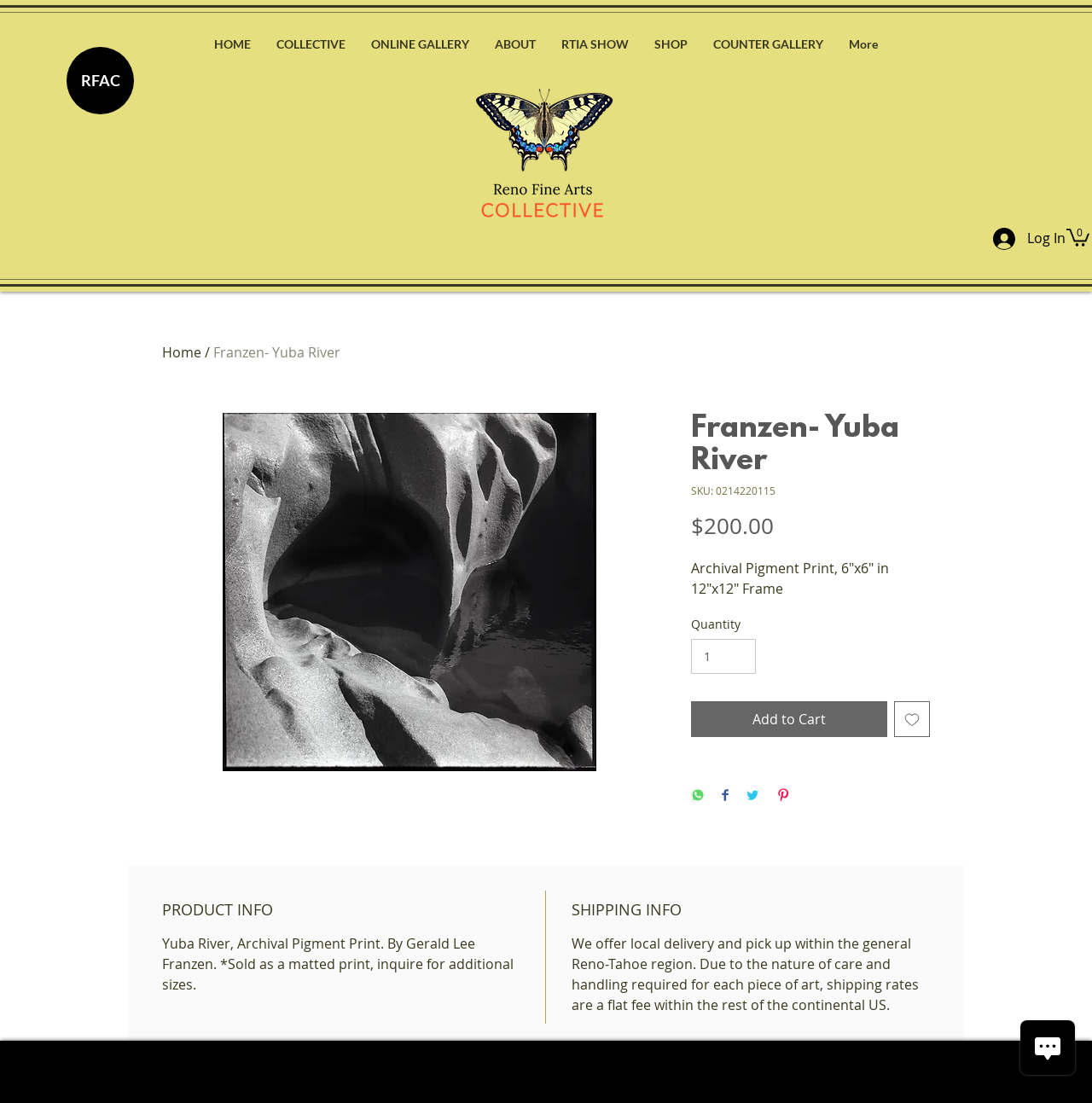Pinpoint the bounding box coordinates of the clickable area necessary to execute the following instruction: "Go to the HOME page". The coordinates should be given as four float numbers between 0 and 1, namely [left, top, right, bottom].

[0.184, 0.015, 0.241, 0.064]